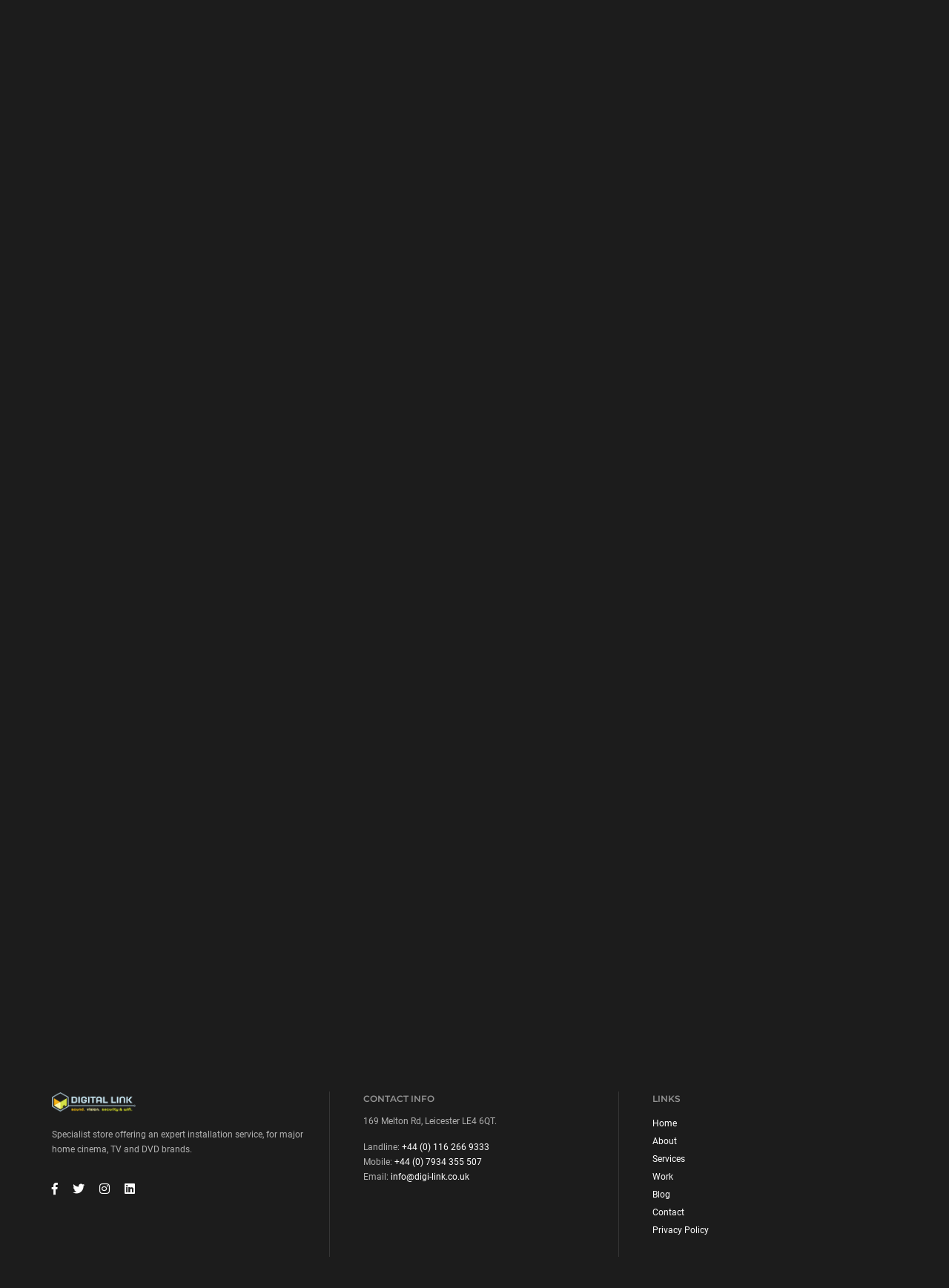Please identify the bounding box coordinates of the element that needs to be clicked to perform the following instruction: "learn about the services".

[0.688, 0.896, 0.722, 0.904]